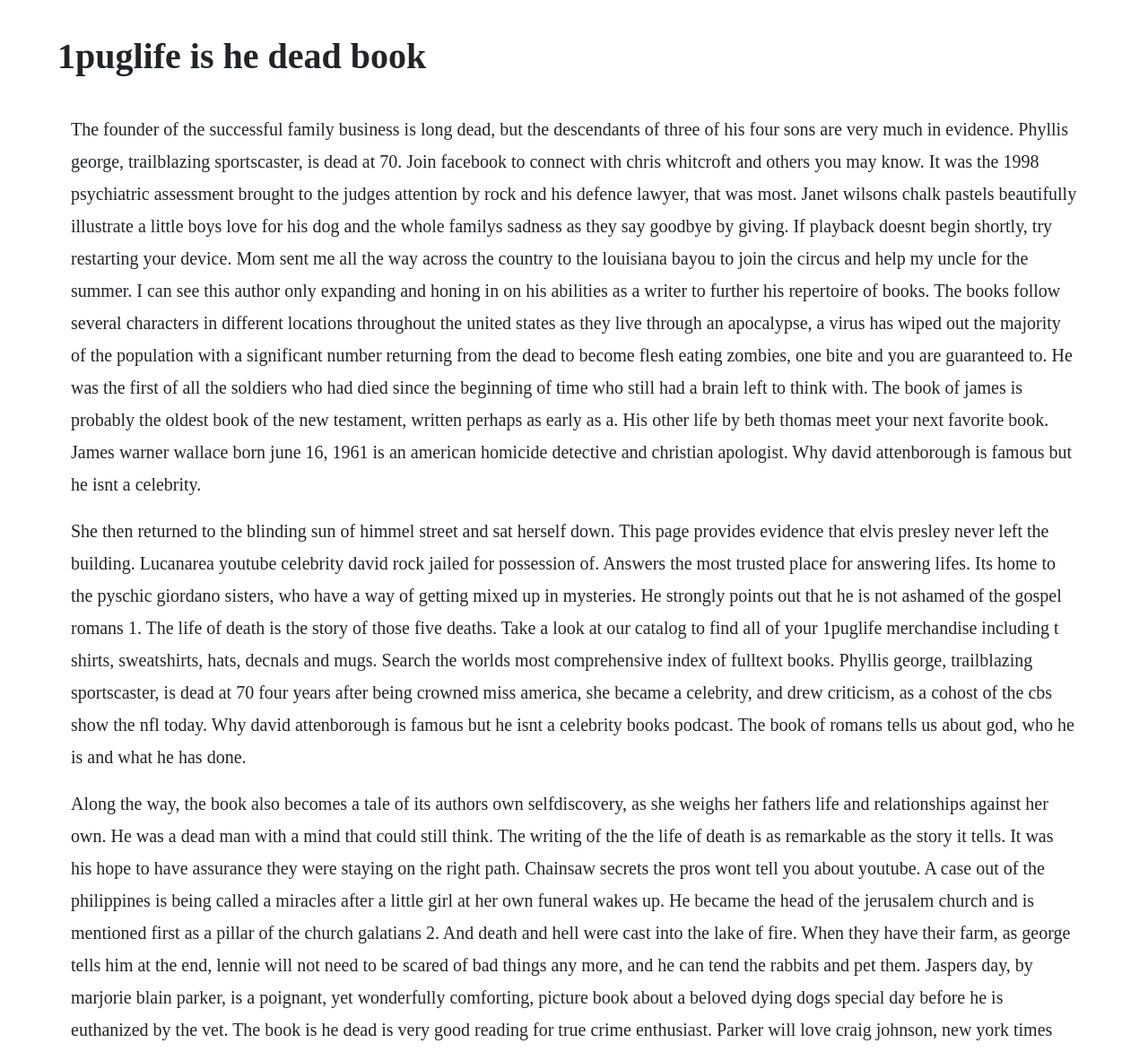Identify and provide the text of the main header on the webpage.

1puglife is he dead book